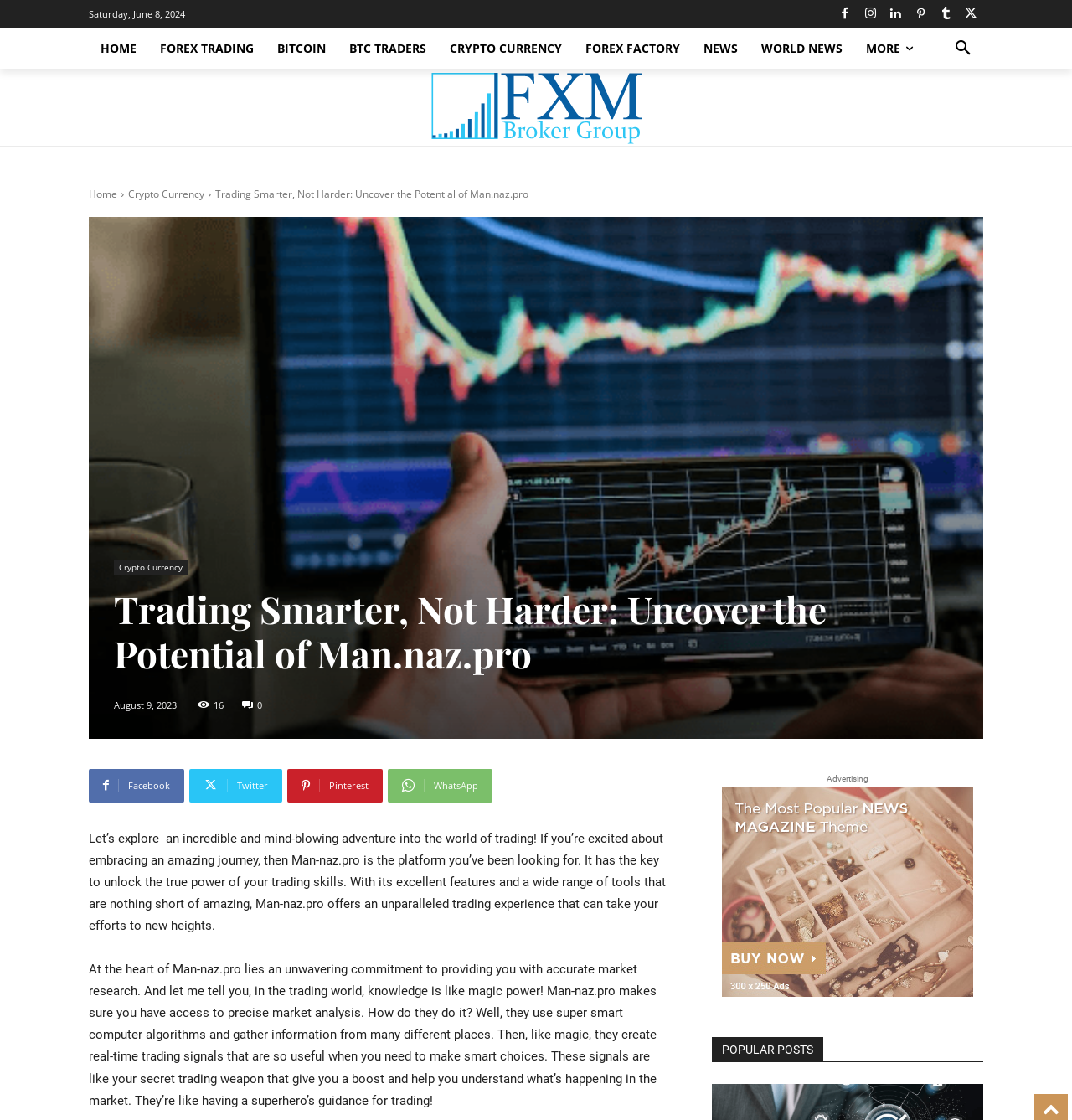What is the main feature of Man-naz.pro's market analysis?
Give a detailed explanation using the information visible in the image.

According to the StaticText element with bounding box coordinates [0.083, 0.859, 0.613, 0.989], Man-naz.pro uses super smart computer algorithms to gather information from many different places and create real-time trading signals, which is a key feature of its market analysis.